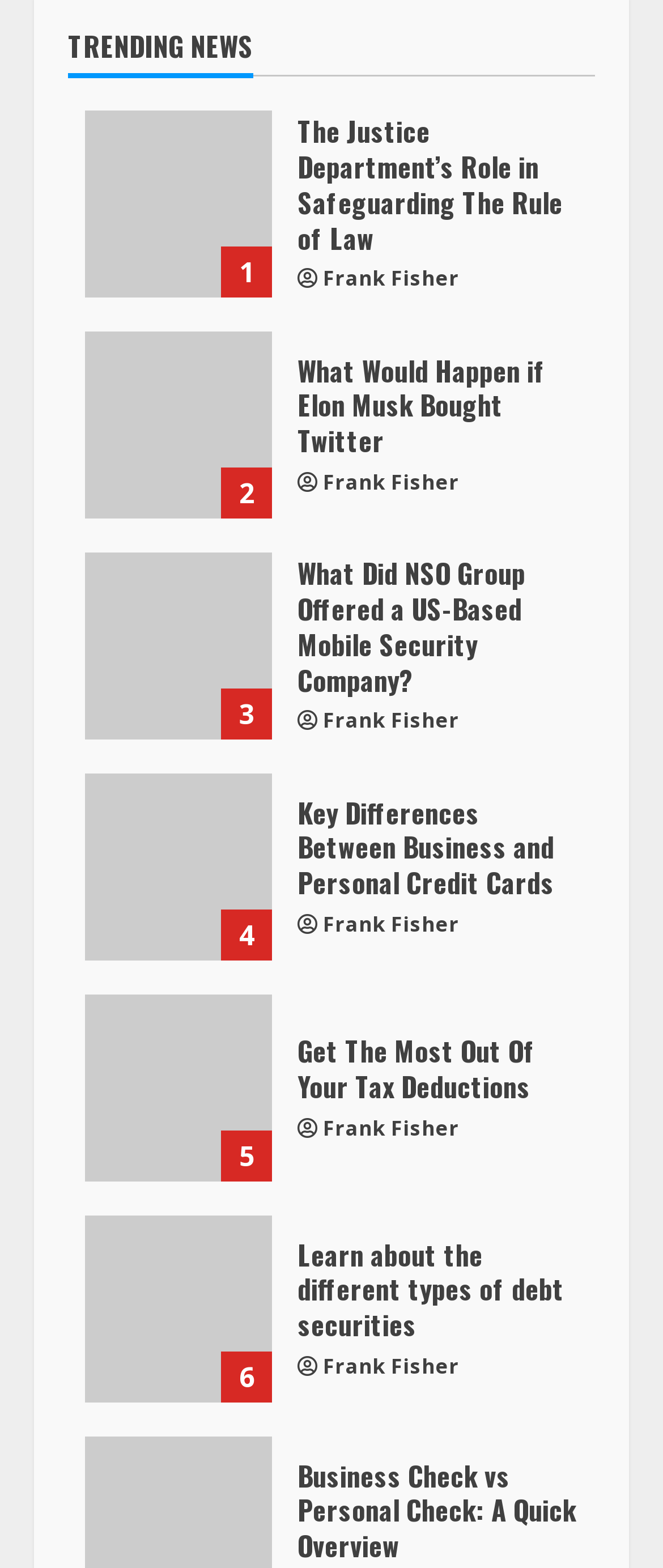Please find the bounding box coordinates of the element's region to be clicked to carry out this instruction: "Learn about What Would Happen if Elon Musk Bought Twitter".

[0.449, 0.225, 0.872, 0.293]